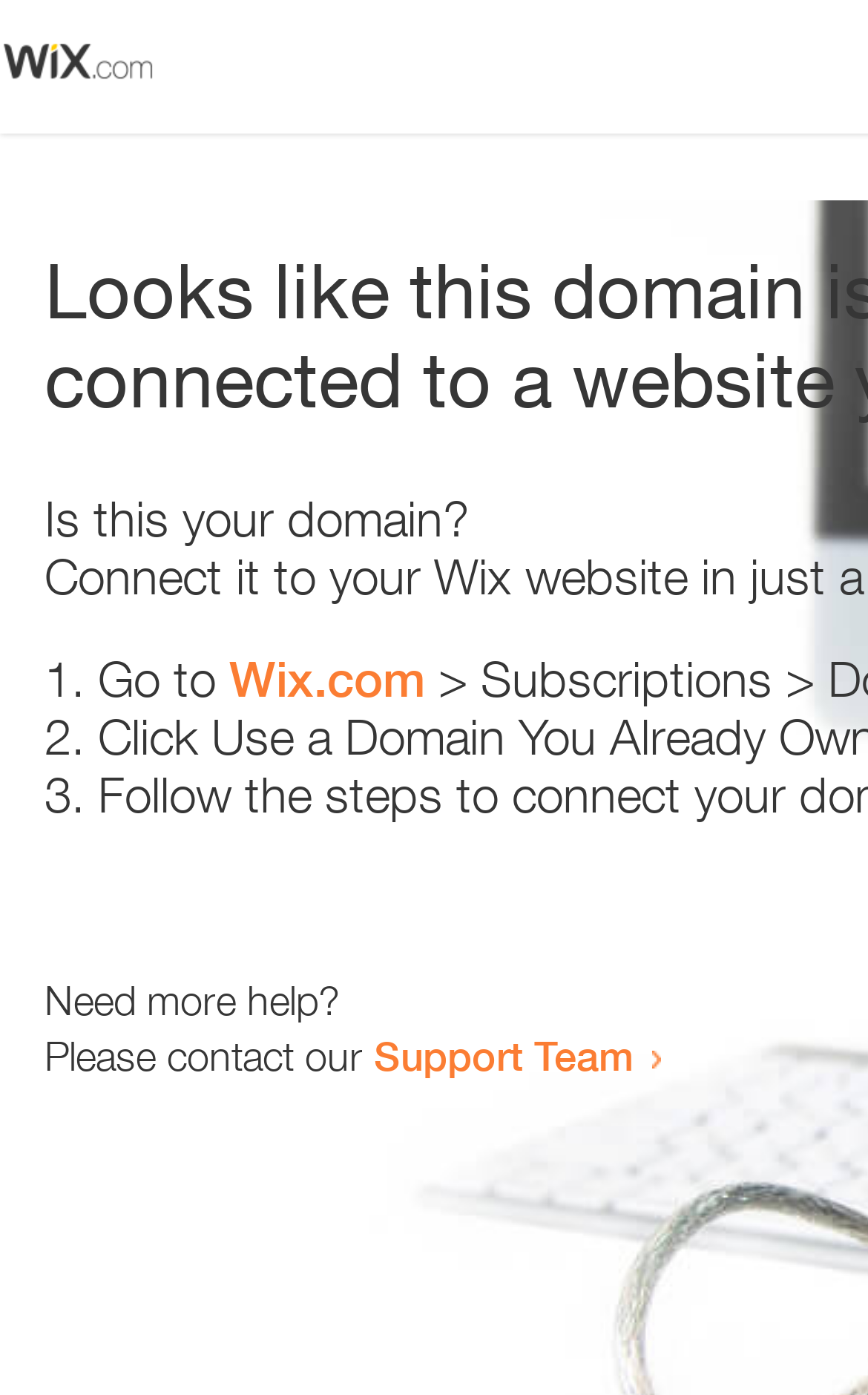What is the domain being referred to?
Provide a one-word or short-phrase answer based on the image.

Wix.com